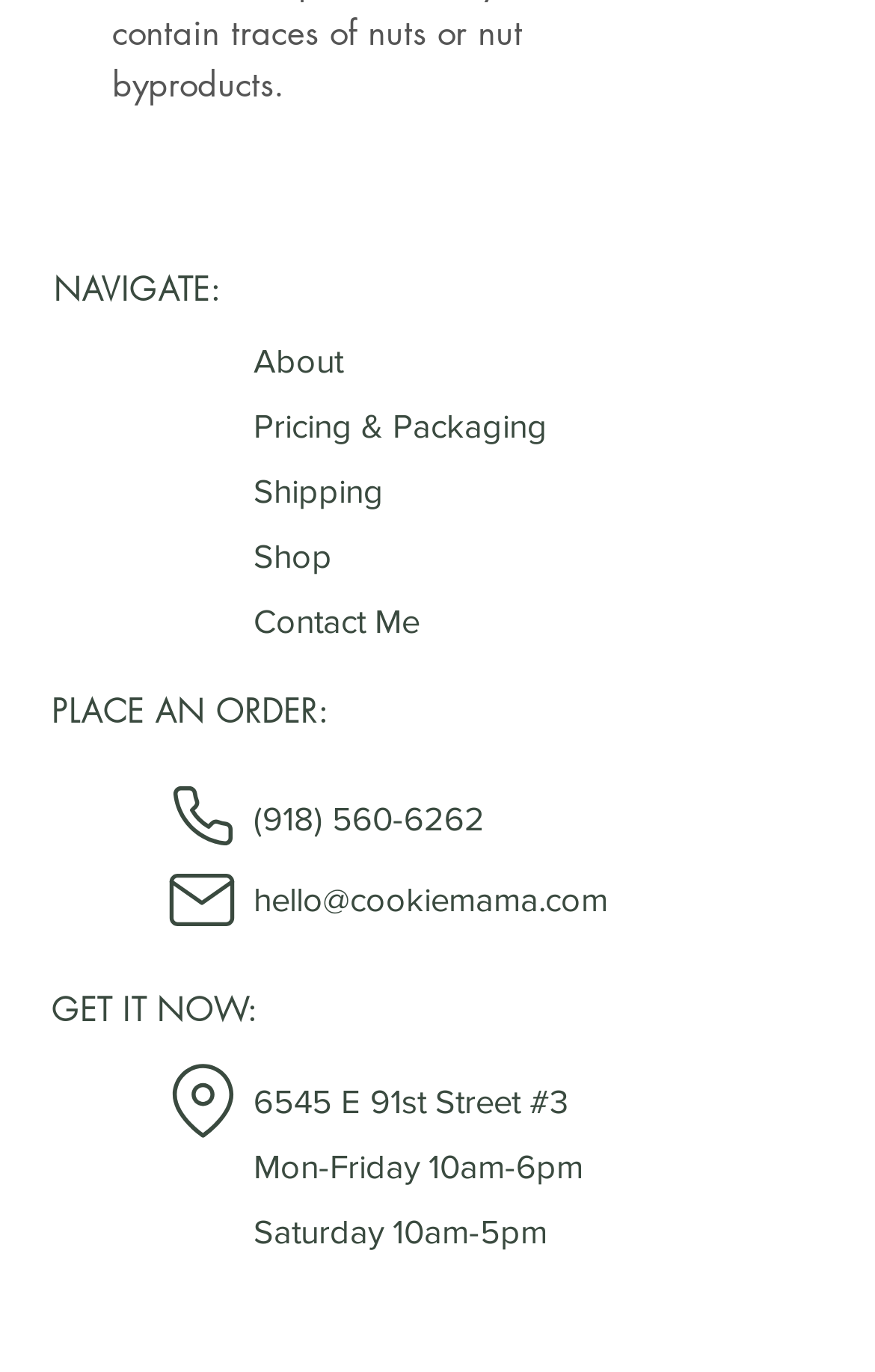Determine the bounding box coordinates for the UI element with the following description: "Shop". The coordinates should be four float numbers between 0 and 1, represented as [left, top, right, bottom].

[0.29, 0.391, 0.379, 0.419]